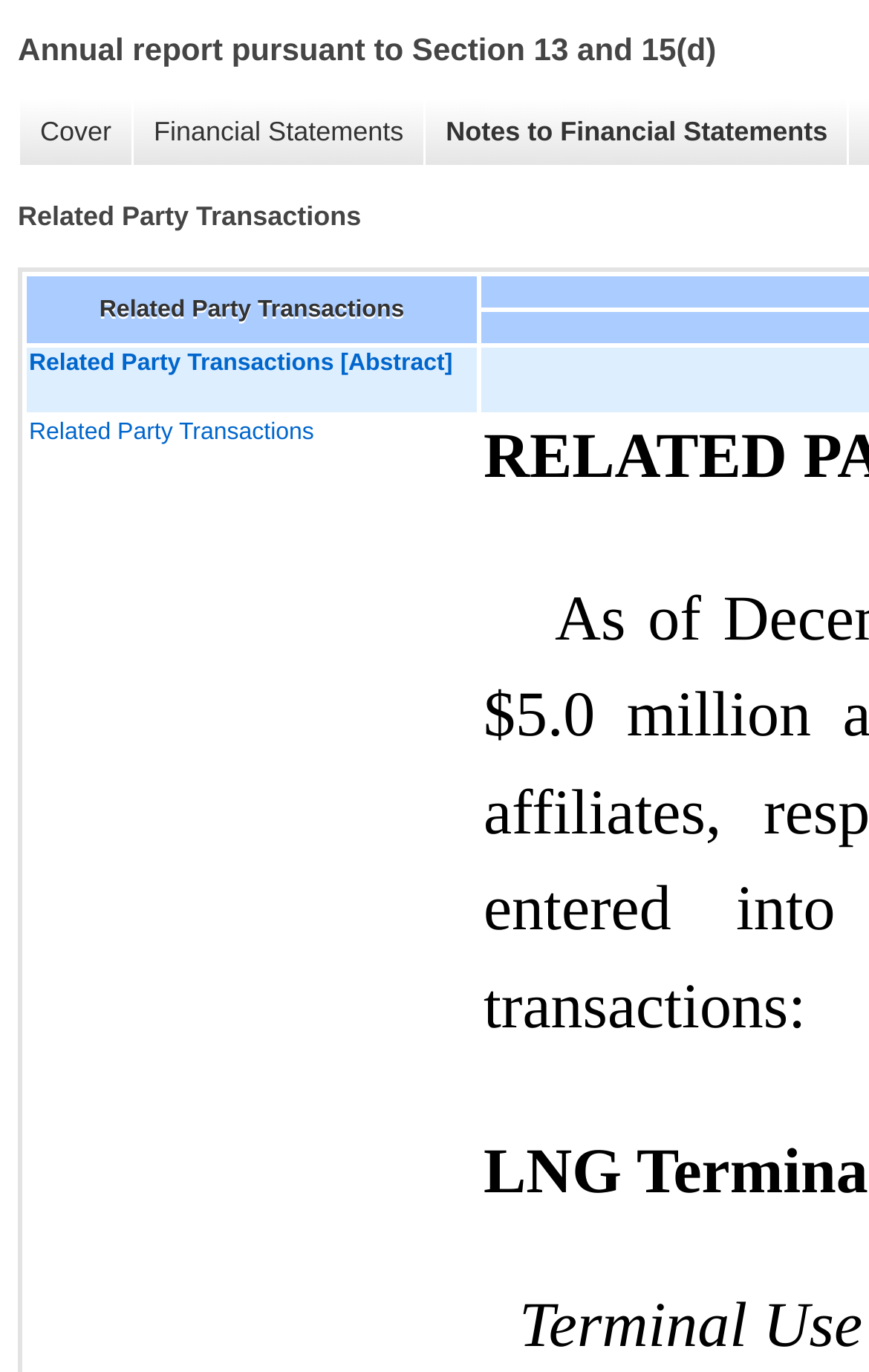Use the information in the screenshot to answer the question comprehensively: Are there any financial statements on this webpage?

The webpage contains a link to 'Financial Statements', which suggests that financial statements are available on this webpage. The link is located at [0.151, 0.072, 0.487, 0.12].